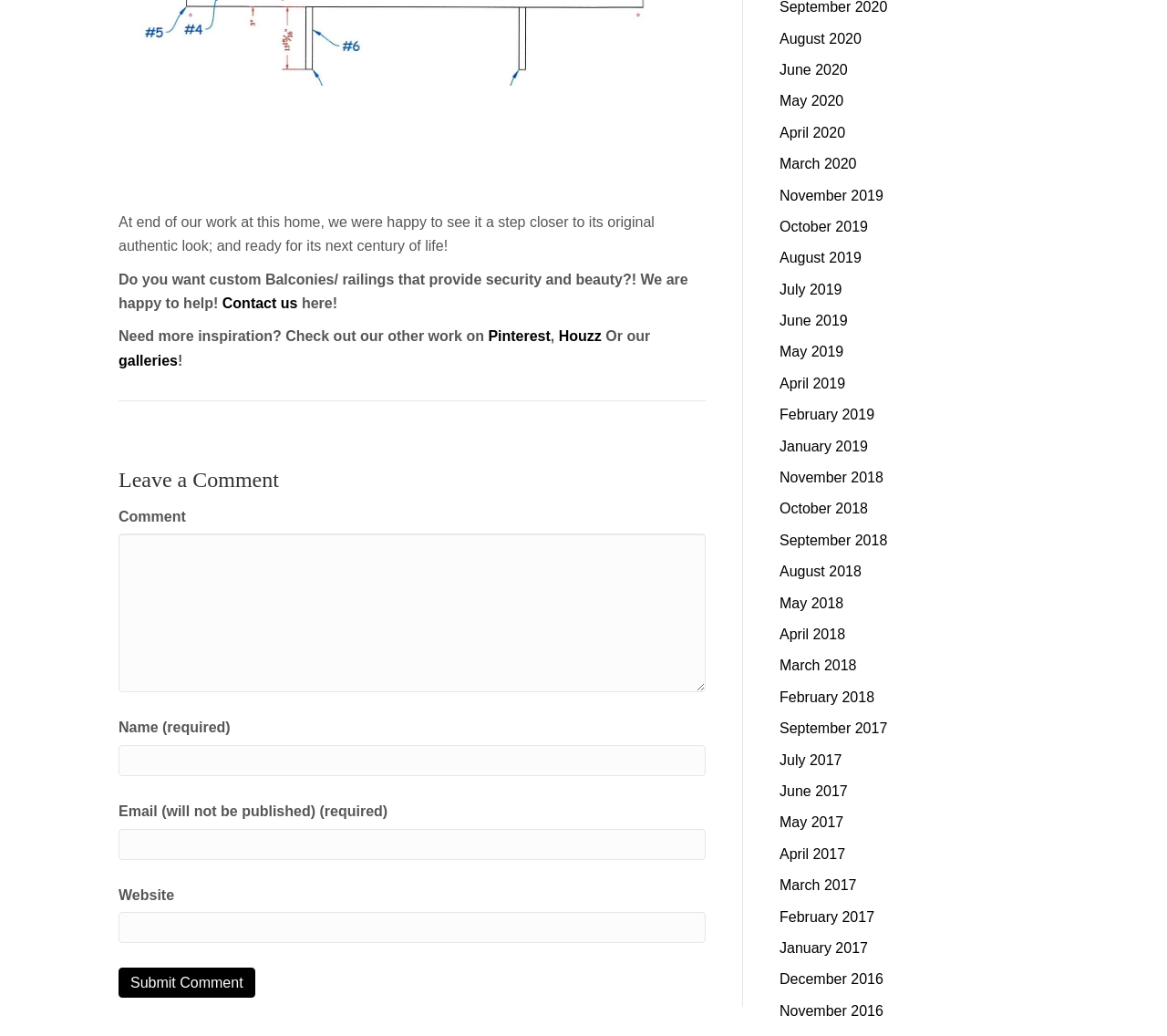Locate the bounding box coordinates of the region to be clicked to comply with the following instruction: "Contact support". The coordinates must be four float numbers between 0 and 1, in the form [left, top, right, bottom].

None